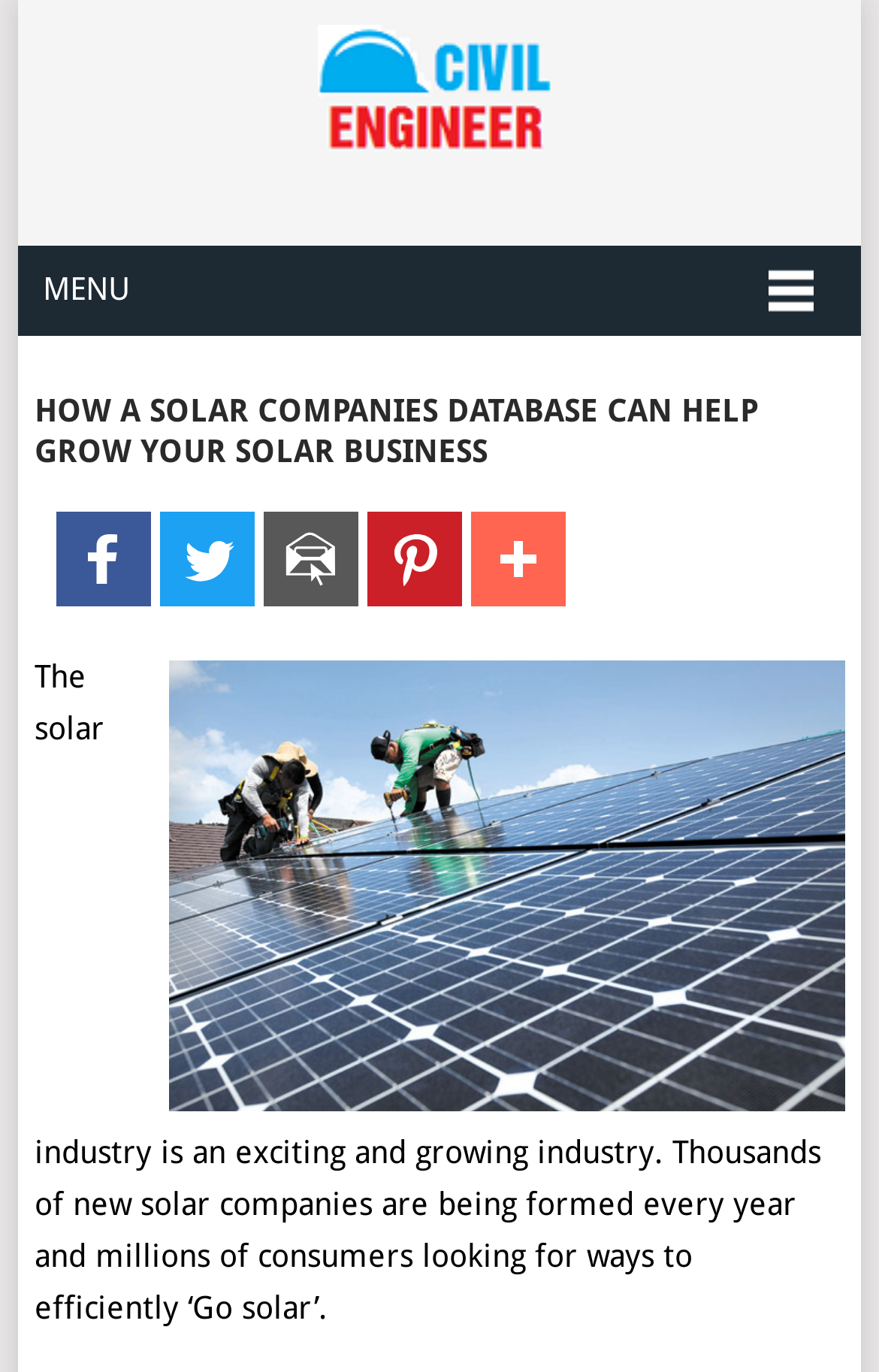What is the topic of the blog?
Look at the screenshot and respond with one word or a short phrase.

Civil Engineer